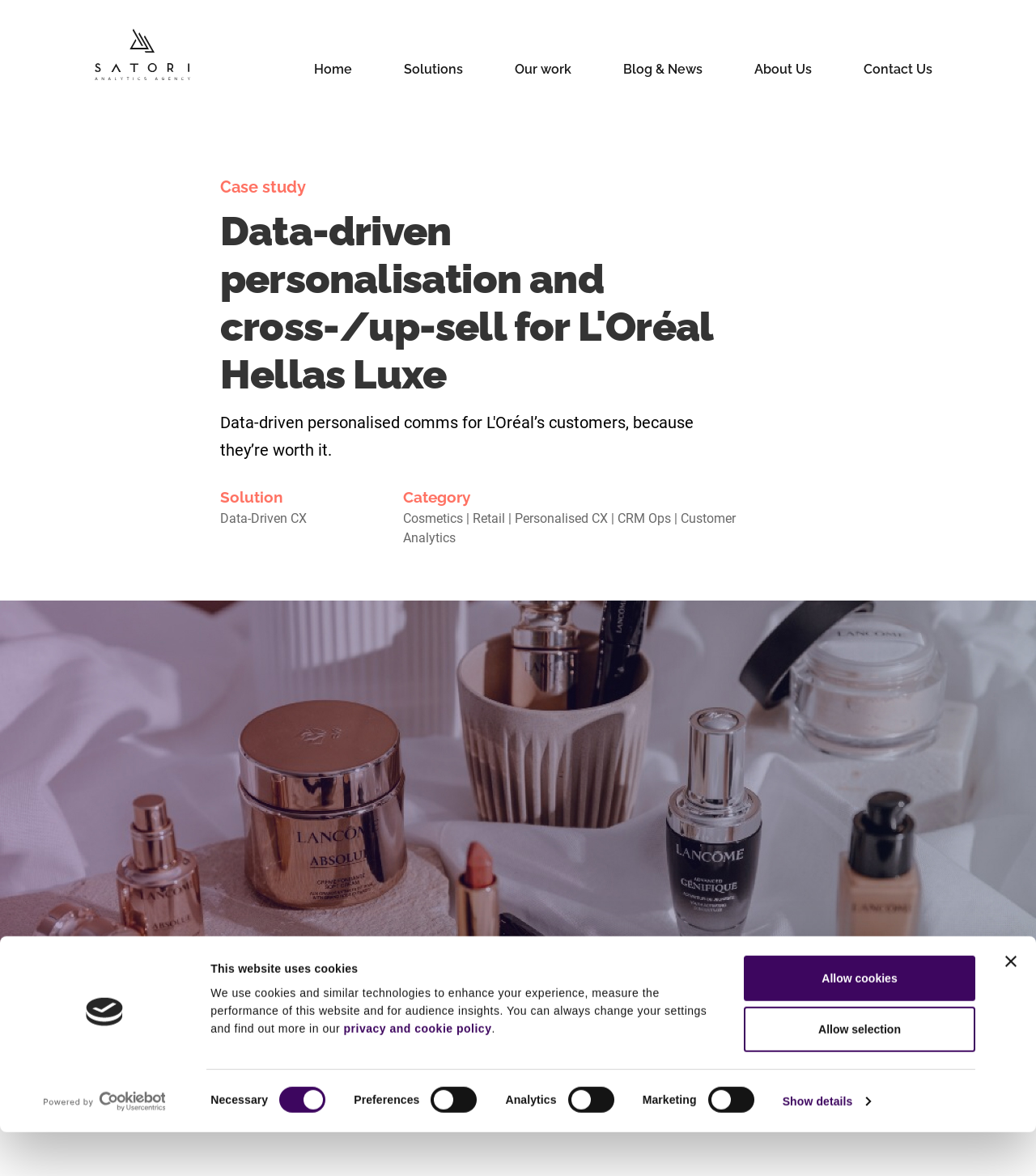With reference to the image, please provide a detailed answer to the following question: What is the category of the case study?

Based on the webpage content, specifically the category section, it is mentioned that the case study is related to cosmetics and retail, which implies that the category of the case study is cosmetics and retail.